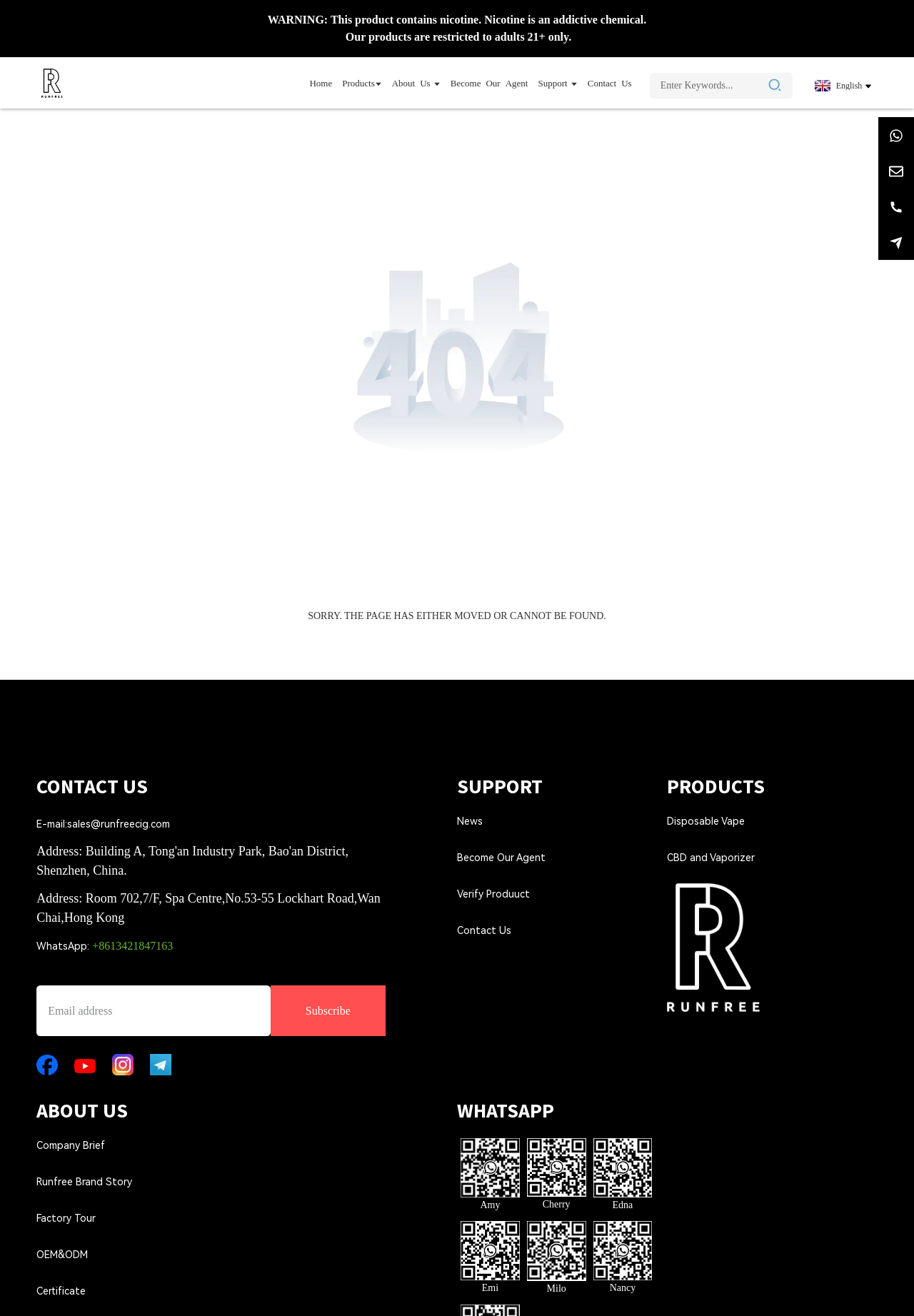Determine the bounding box coordinates of the clickable region to follow the instruction: "Click the Home link".

[0.333, 0.044, 0.369, 0.082]